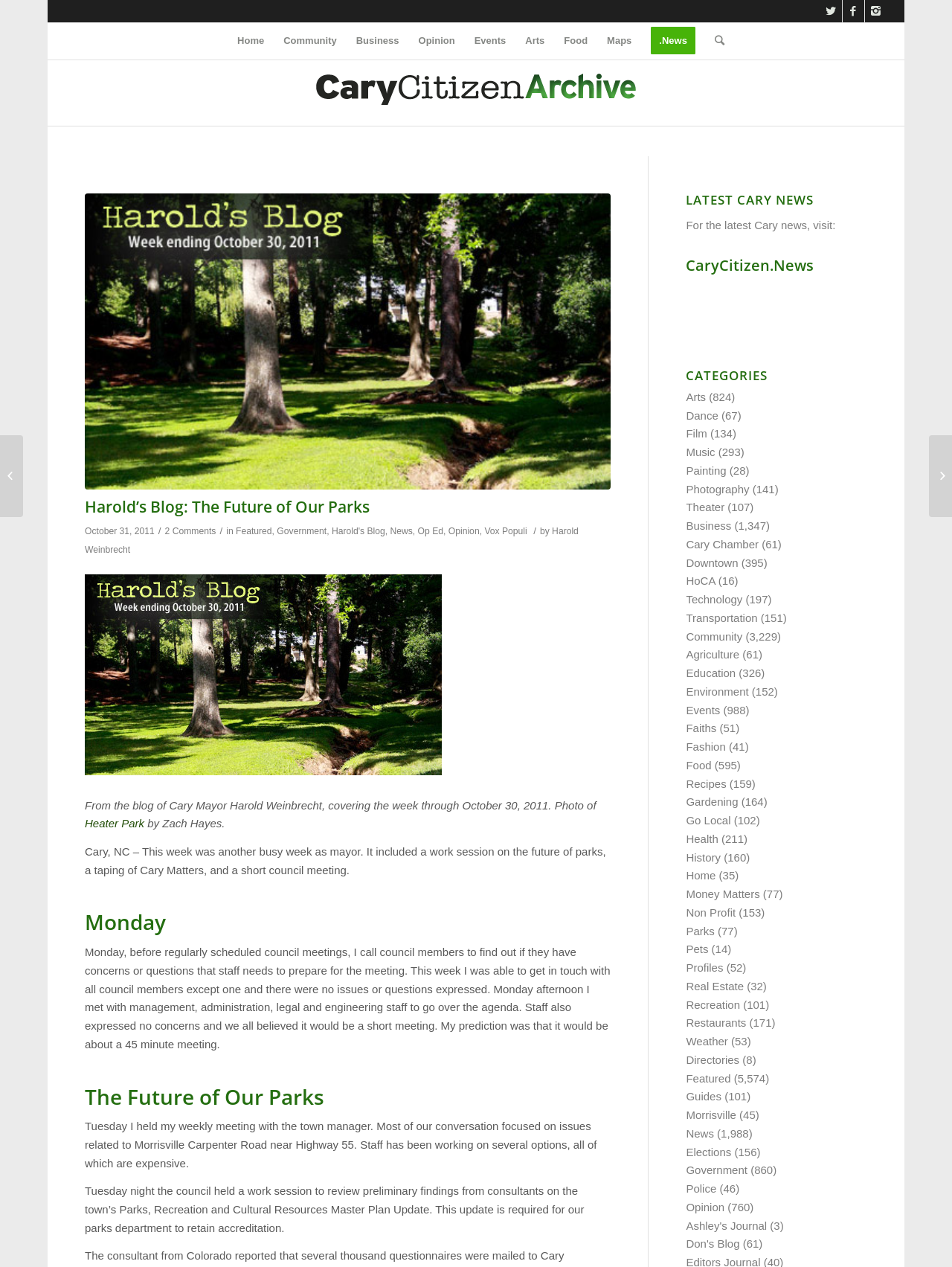Please respond to the question with a concise word or phrase:
What is the category of the blog post 'Heater Park'?

Featured